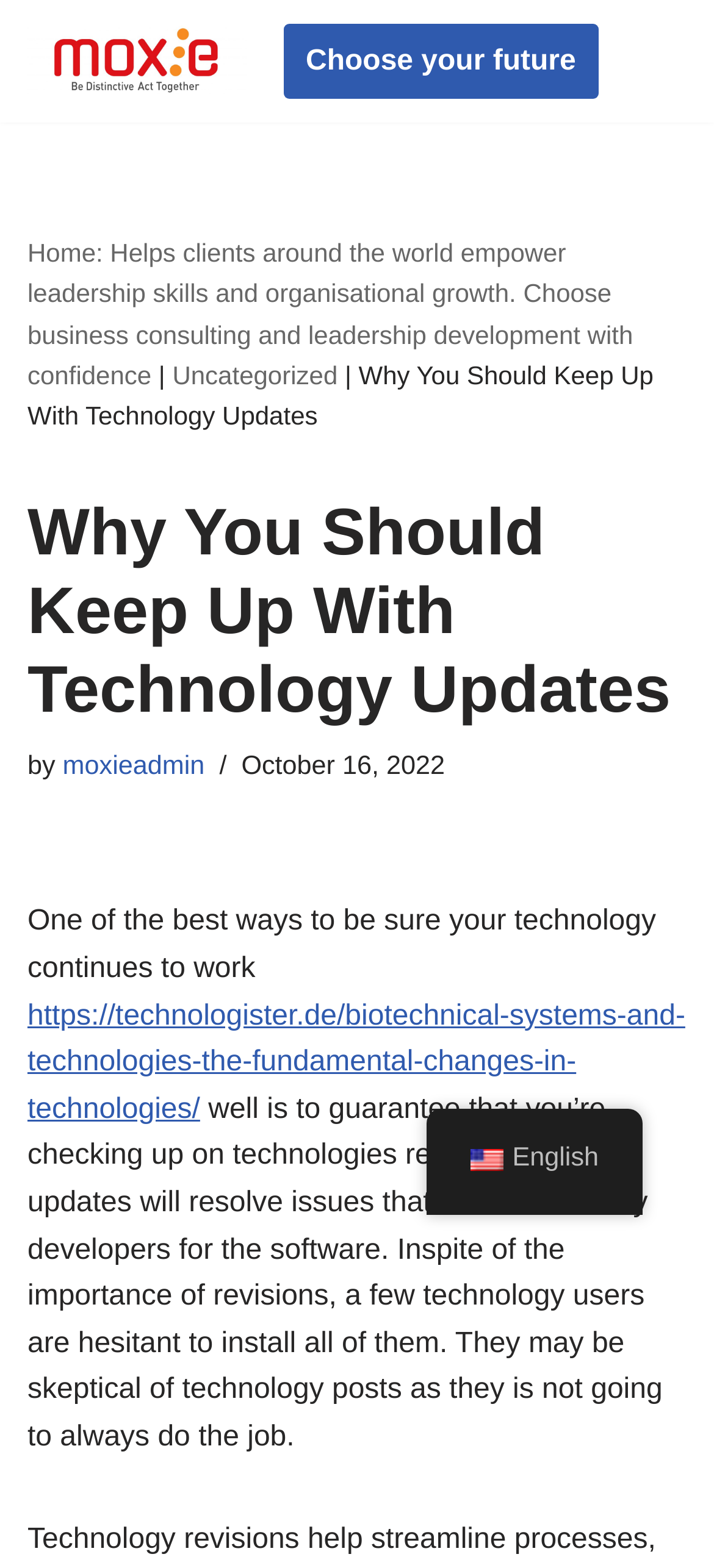Identify the bounding box coordinates for the element you need to click to achieve the following task: "Click on the 'Skip to content' link". The coordinates must be four float values ranging from 0 to 1, formatted as [left, top, right, bottom].

[0.0, 0.037, 0.077, 0.061]